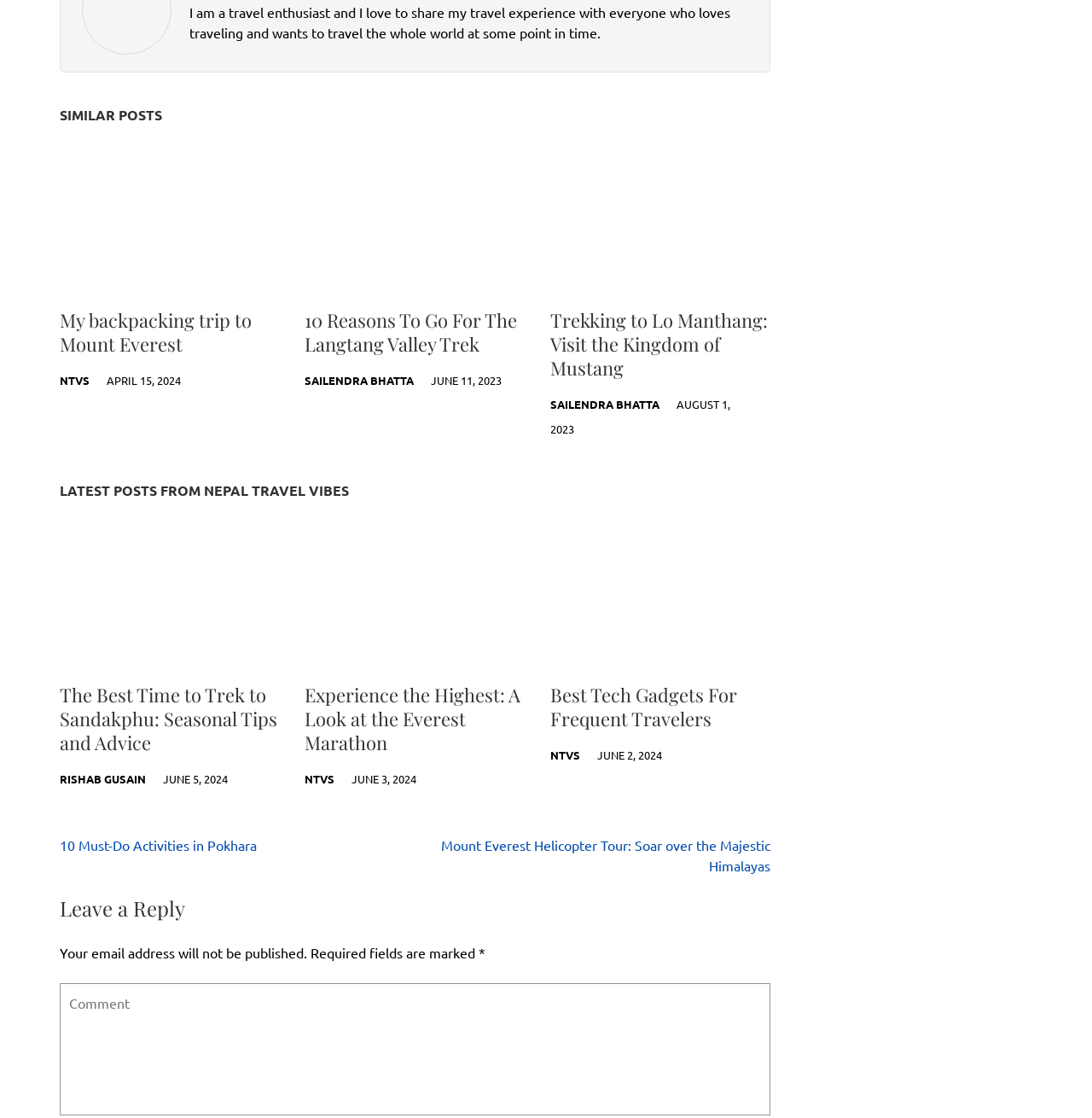Please reply with a single word or brief phrase to the question: 
What is the date of the article 'Trekking to Lo Manthang: Visit the Kingdom of Mustang'?

AUGUST 1, 2023